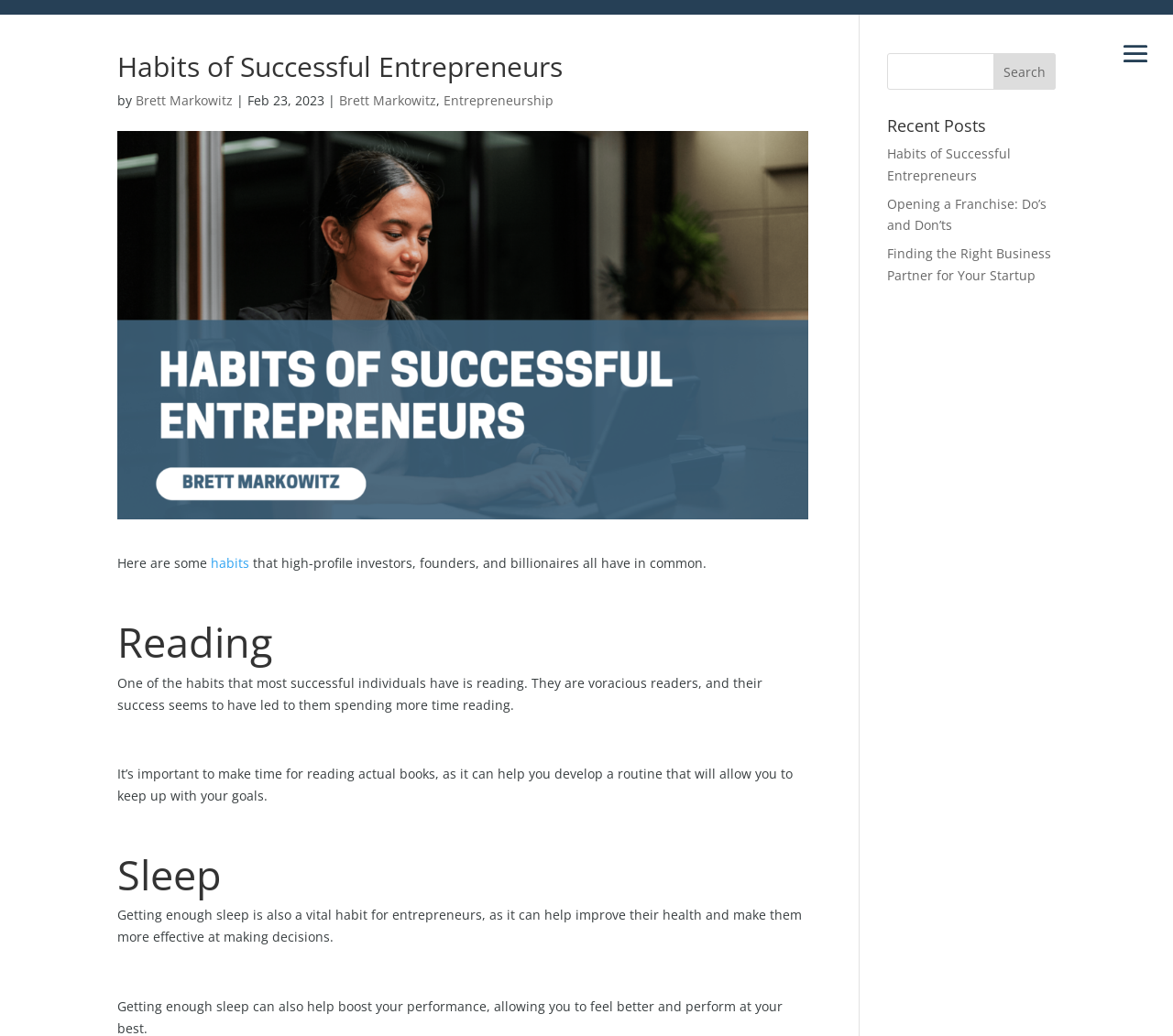Please determine the bounding box coordinates for the element that should be clicked to follow these instructions: "Learn about habits of successful entrepreneurs".

[0.1, 0.535, 0.18, 0.552]